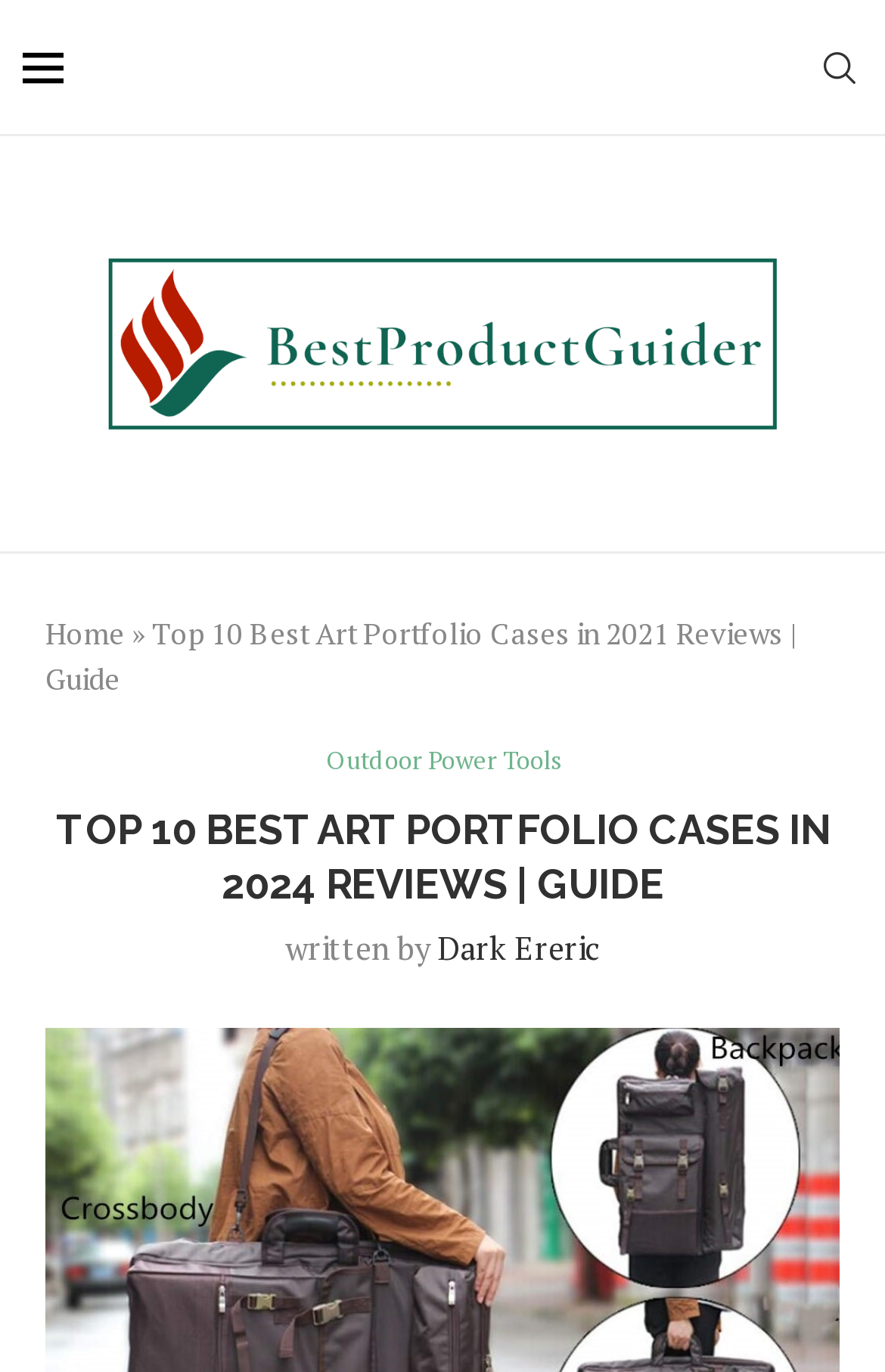Show the bounding box coordinates for the HTML element described as: "Outdoor Power Tools".

[0.368, 0.543, 0.632, 0.565]